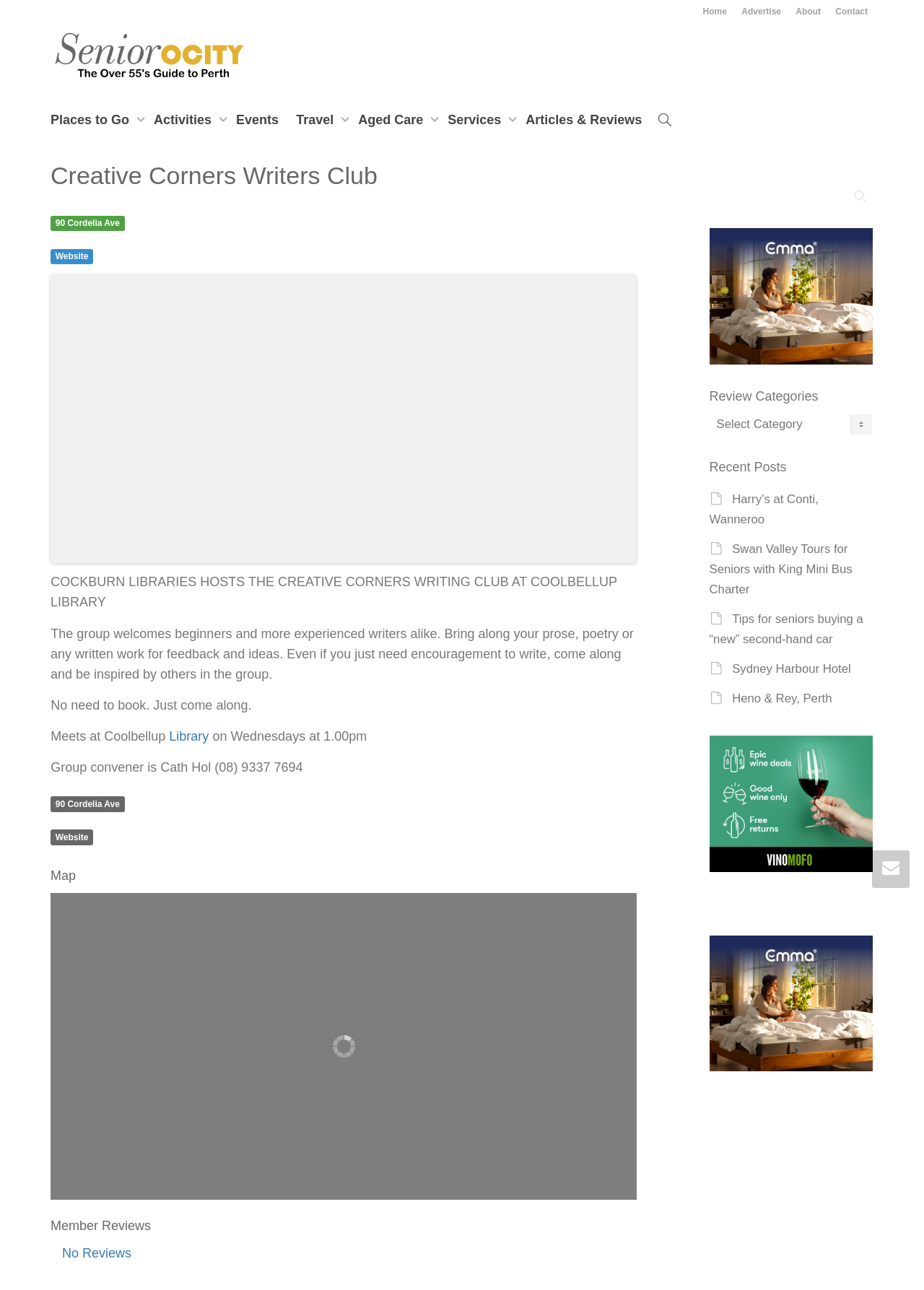Please answer the following question using a single word or phrase: 
Where does the writers club meet?

Coolbellup Library